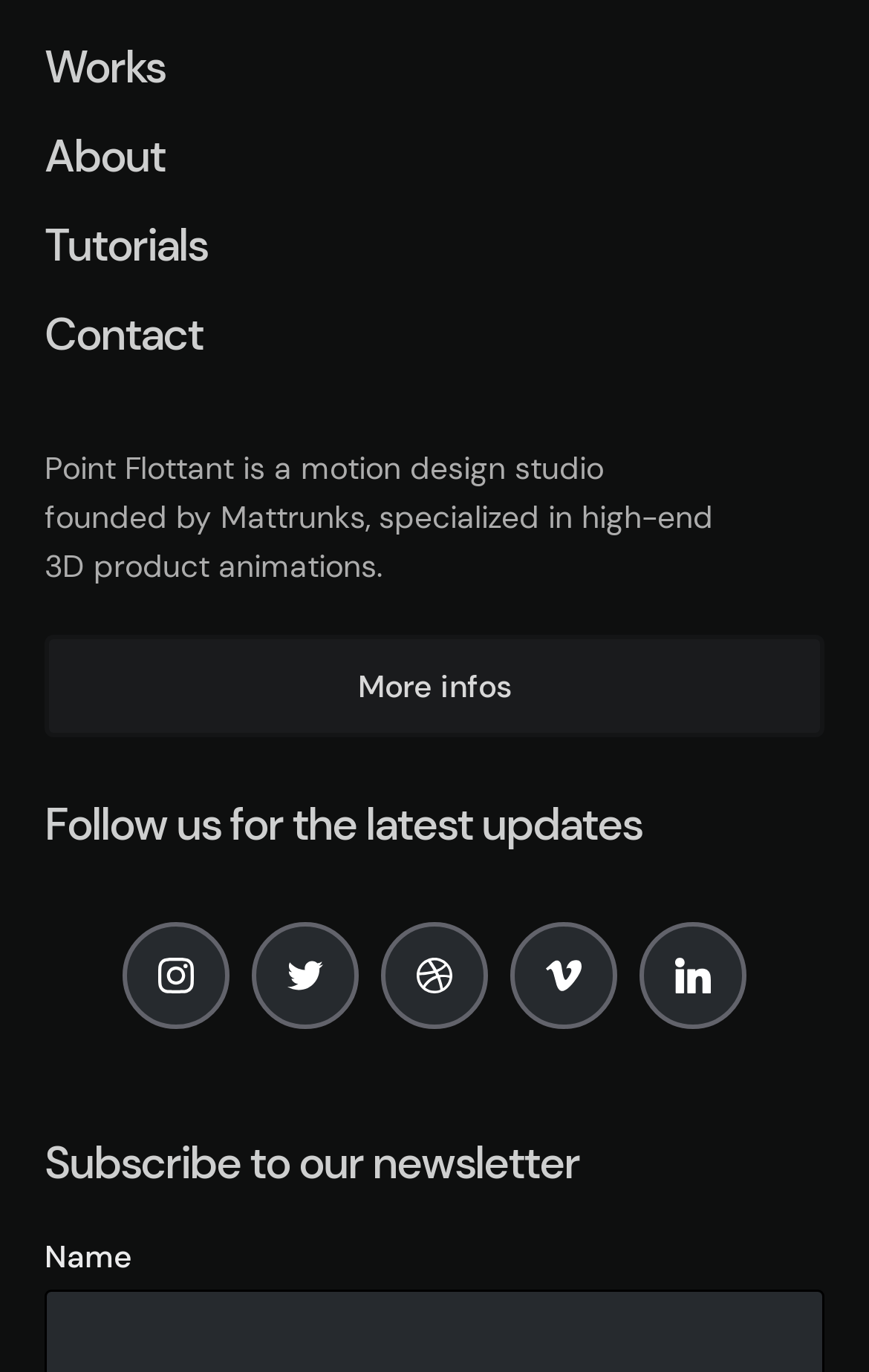Locate the bounding box coordinates of the area to click to fulfill this instruction: "Enter your name". The bounding box should be presented as four float numbers between 0 and 1, in the order [left, top, right, bottom].

[0.051, 0.901, 0.151, 0.93]